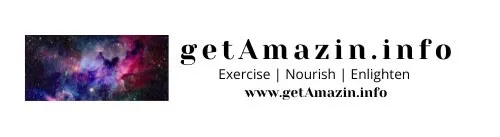What are the core principles of the platform?
Please provide an in-depth and detailed response to the question.

The core principles of the platform are obtained by reading the tagline underneath the website name, which is 'Exercise | Nourish | Enlighten', highlighting the key aspects of the platform's focus on health and well-being.